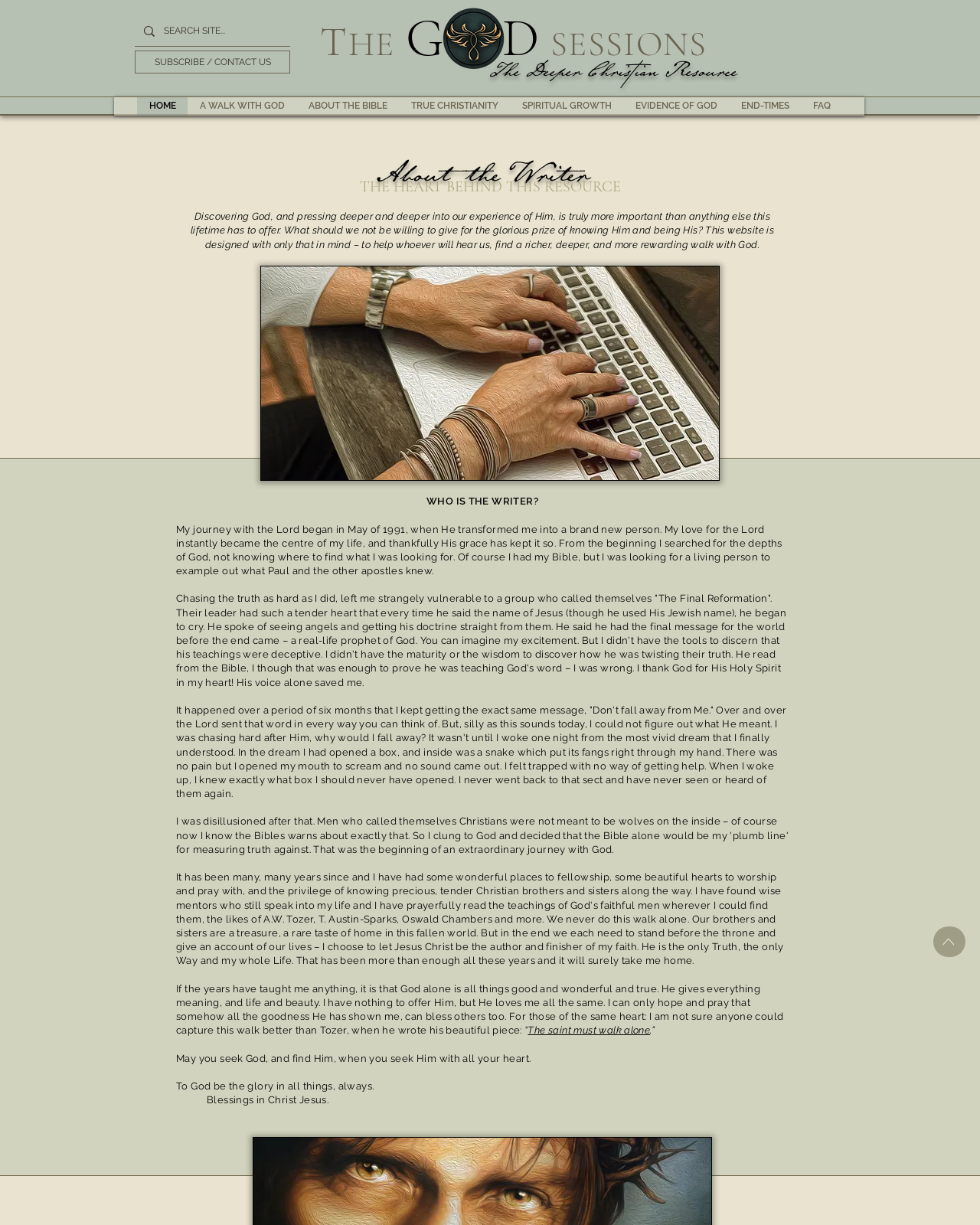Extract the main heading text from the webpage.


About the Writer